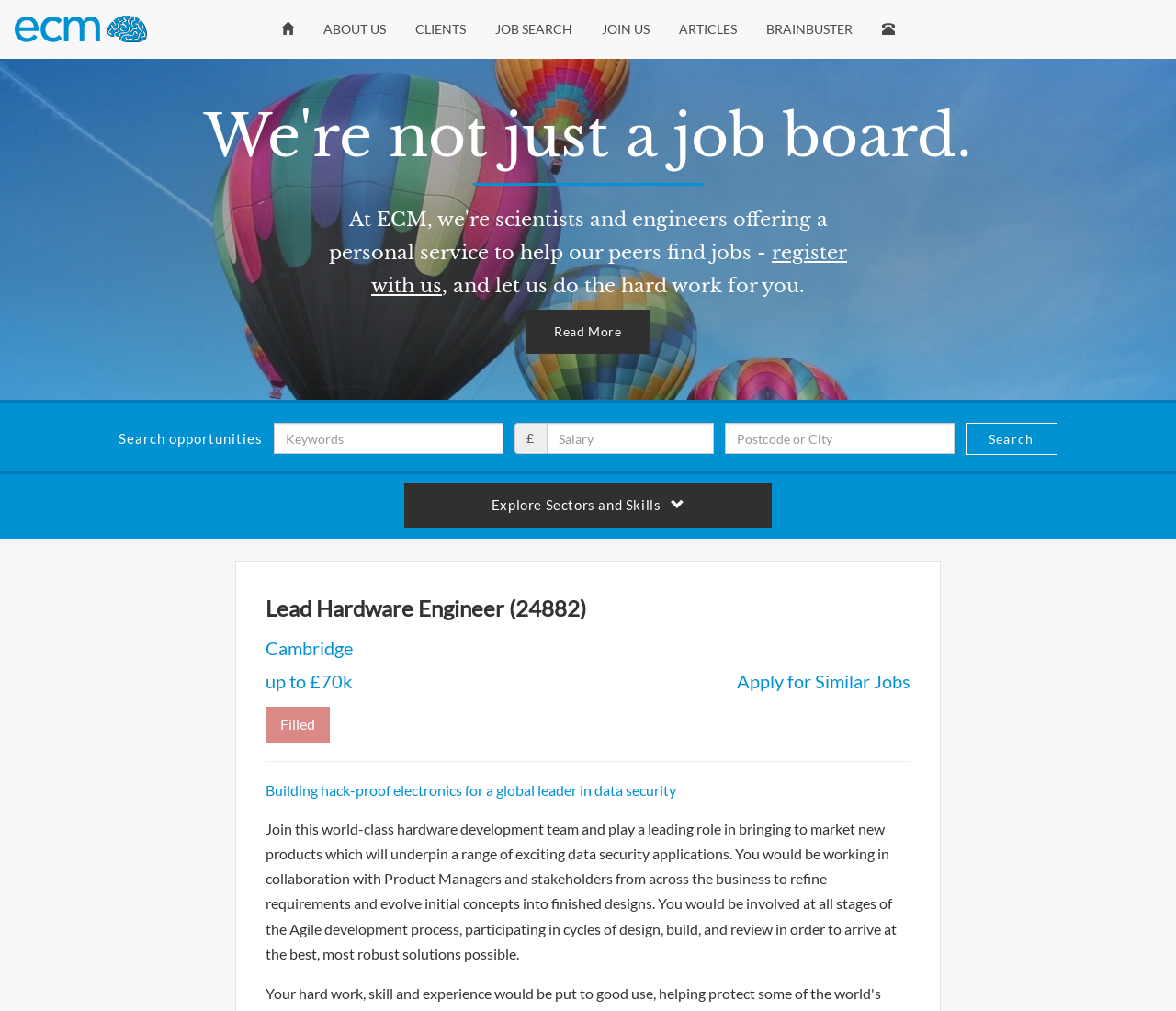What is the purpose of the 'Search' button?
Using the image, answer in one word or phrase.

To search opportunities